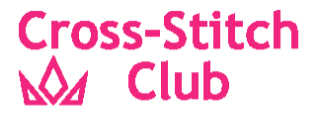What type of community is suggested by the design?
Give a single word or phrase answer based on the content of the image.

Cross-stitching community